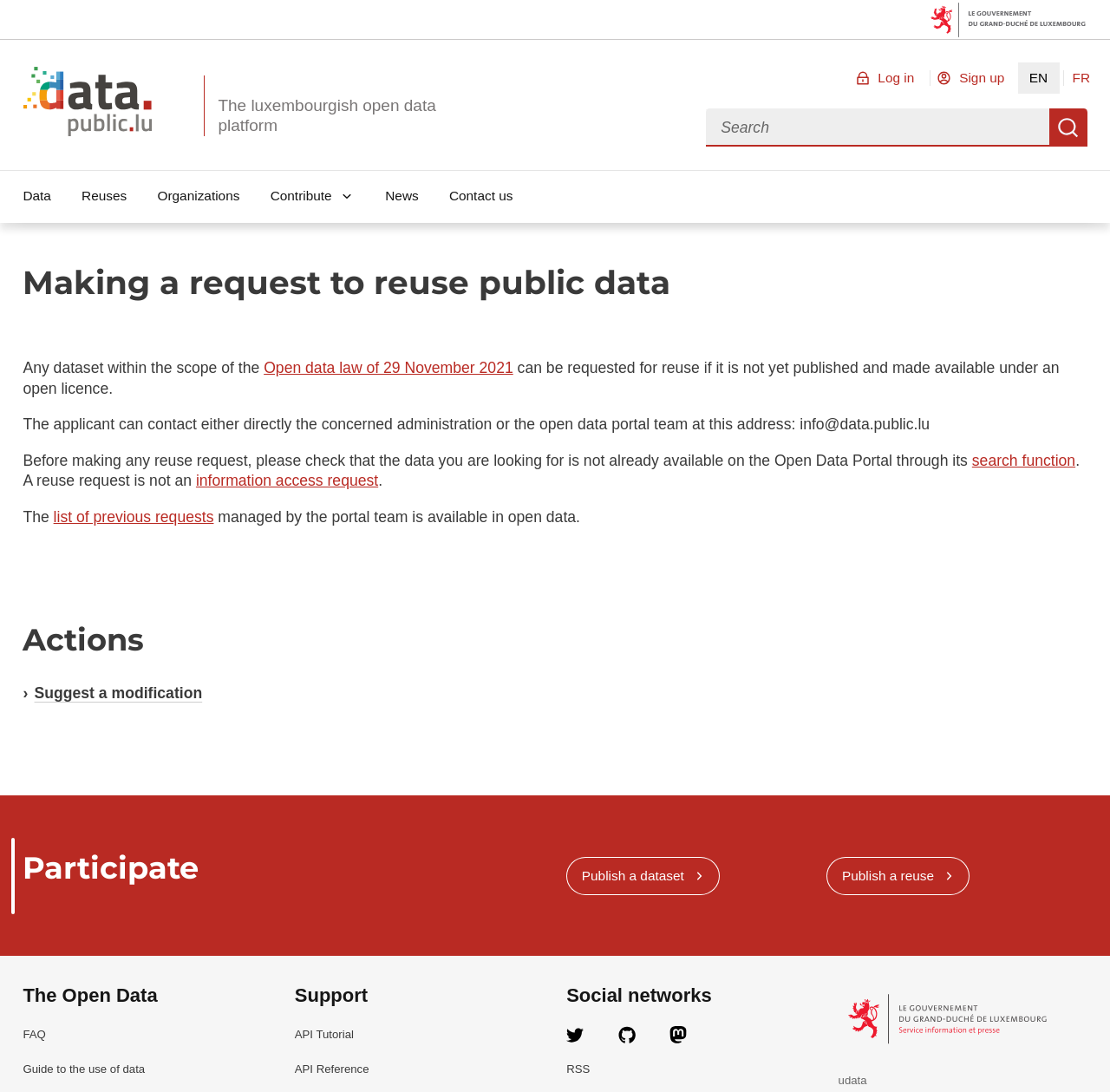Locate the bounding box coordinates of the clickable region necessary to complete the following instruction: "Check the list of previous requests". Provide the coordinates in the format of four float numbers between 0 and 1, i.e., [left, top, right, bottom].

[0.048, 0.465, 0.193, 0.481]